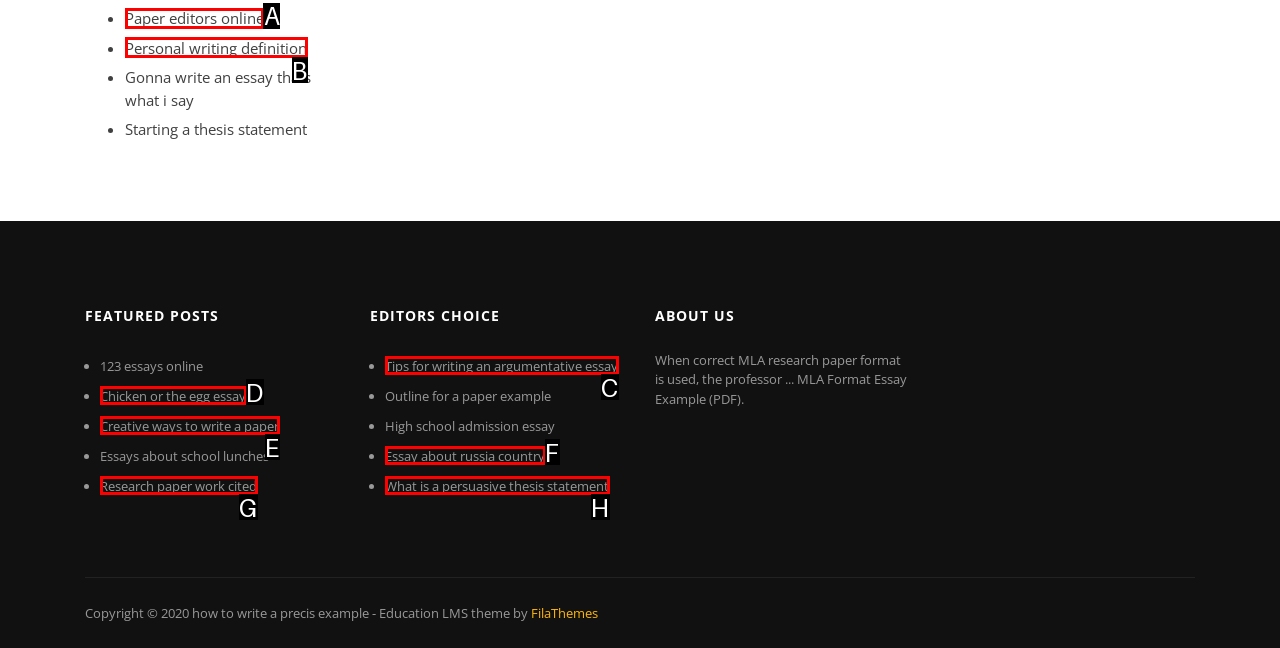Given the task: Click on 'Paper editors online', point out the letter of the appropriate UI element from the marked options in the screenshot.

A